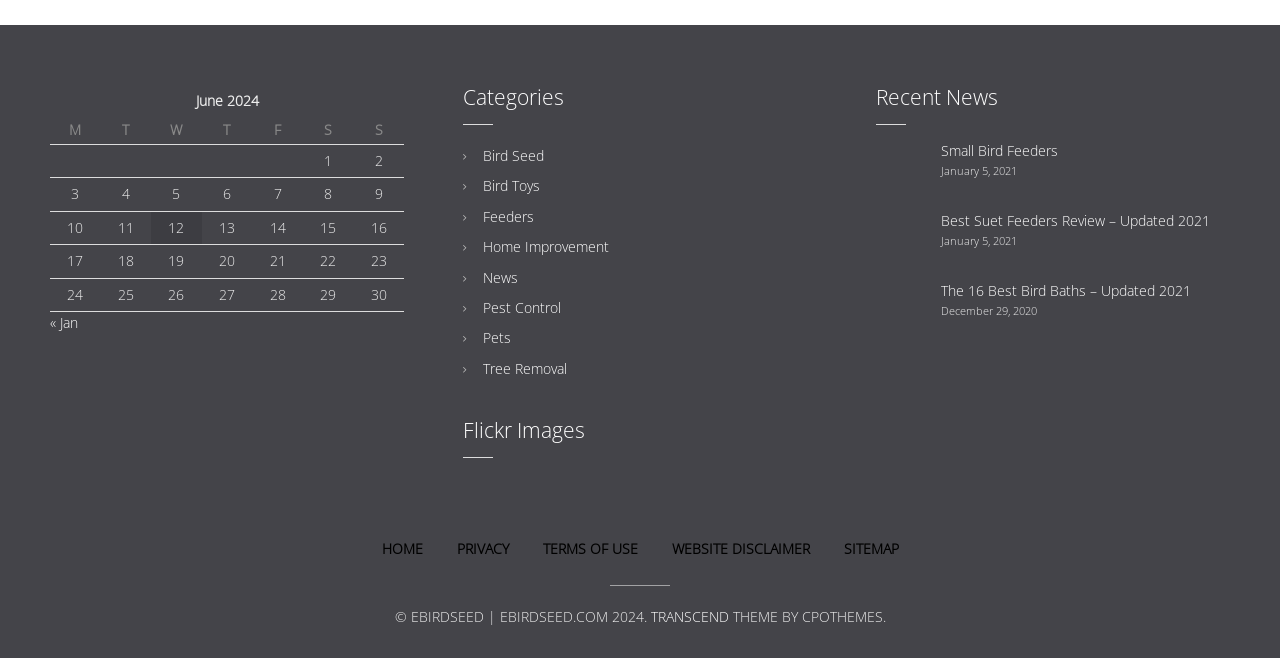Identify the bounding box coordinates of the clickable region necessary to fulfill the following instruction: "Check the 'Flickr Images' section". The bounding box coordinates should be four float numbers between 0 and 1, i.e., [left, top, right, bottom].

[0.362, 0.633, 0.457, 0.675]